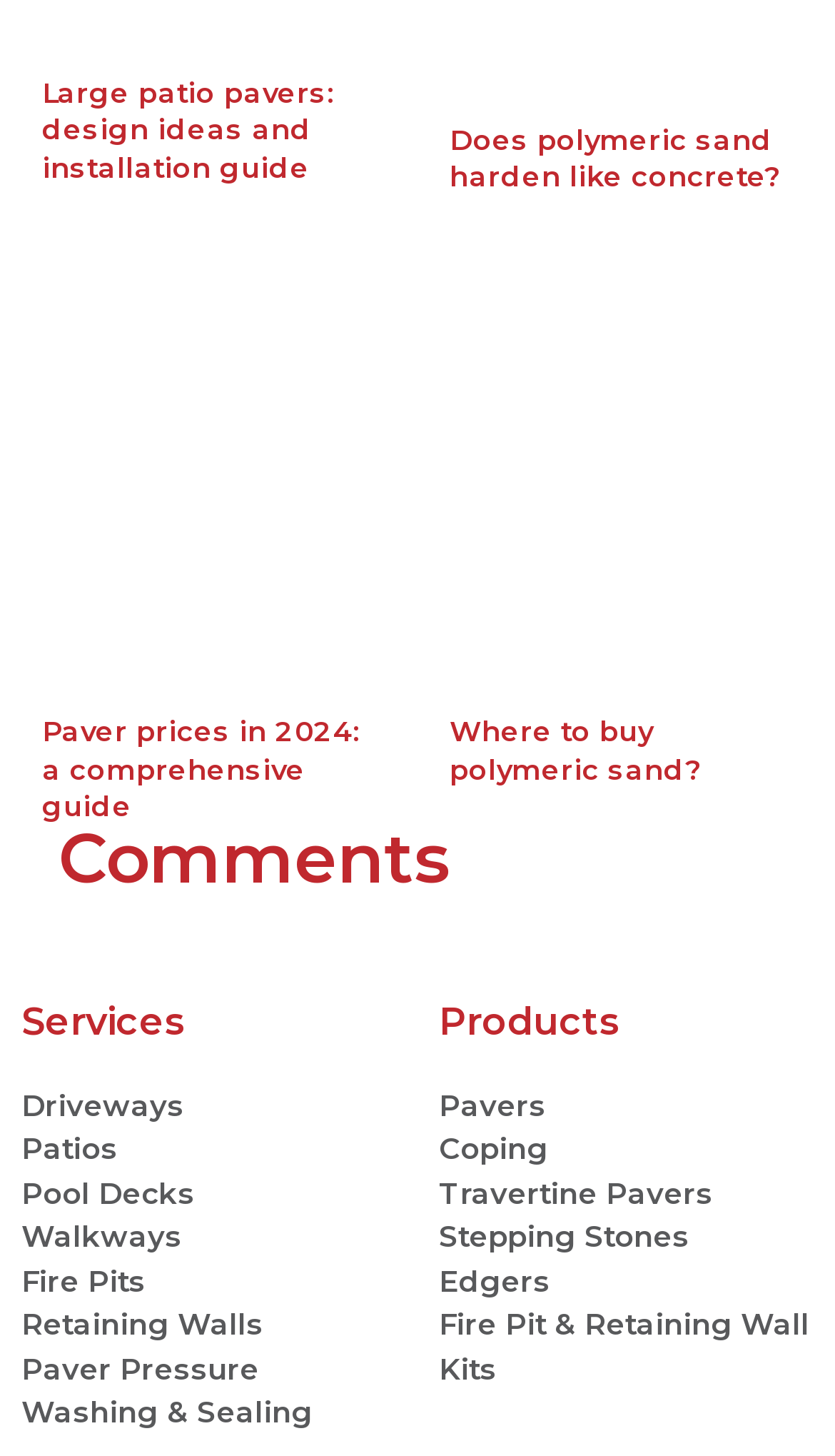Please find the bounding box coordinates of the element that must be clicked to perform the given instruction: "Click on 'Large patio pavers: design ideas and installation guide'". The coordinates should be four float numbers from 0 to 1, i.e., [left, top, right, bottom].

[0.05, 0.052, 0.399, 0.126]